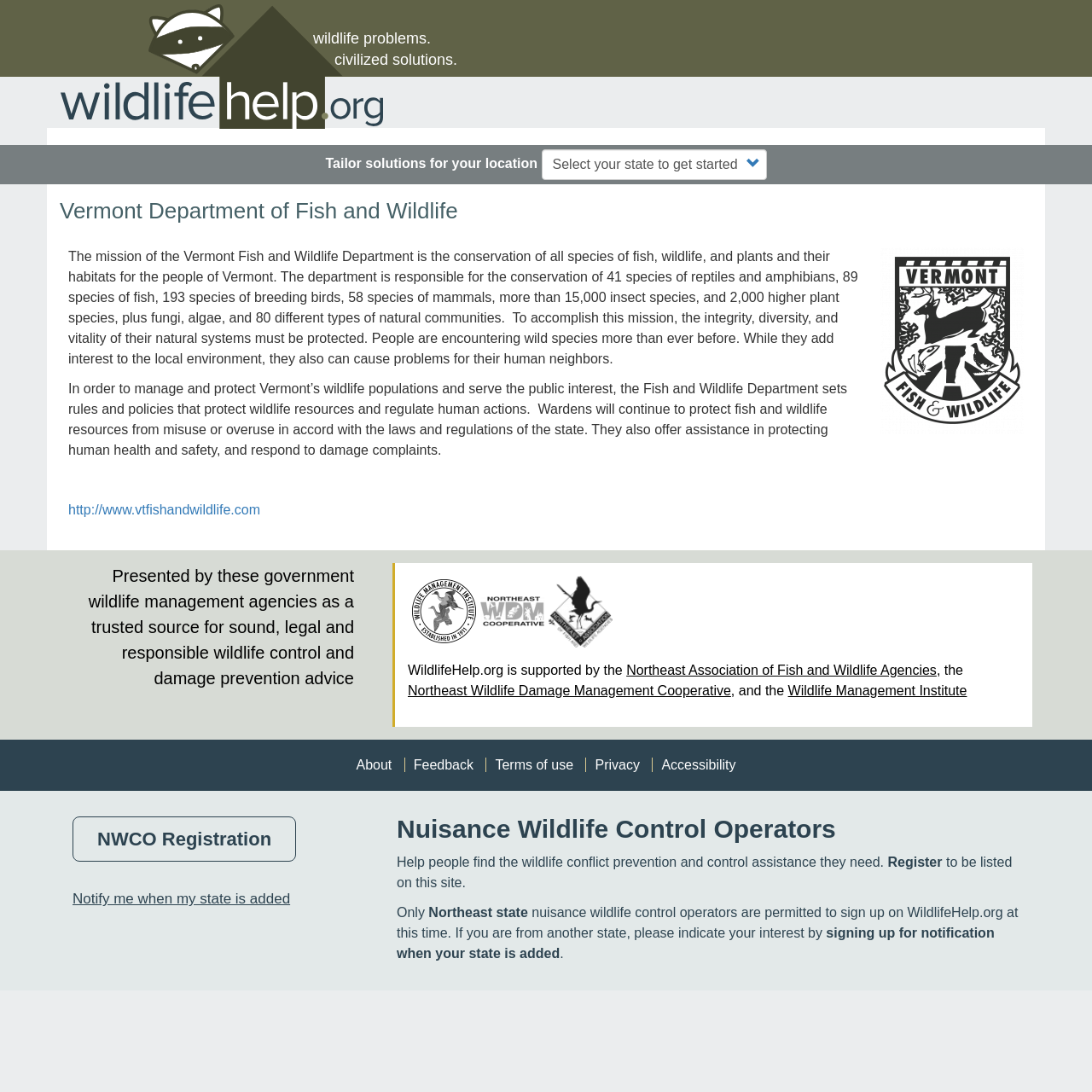Please find the bounding box coordinates of the clickable region needed to complete the following instruction: "Click on the 'Home' link". The bounding box coordinates must consist of four float numbers between 0 and 1, i.e., [left, top, right, bottom].

[0.055, 0.004, 0.362, 0.118]